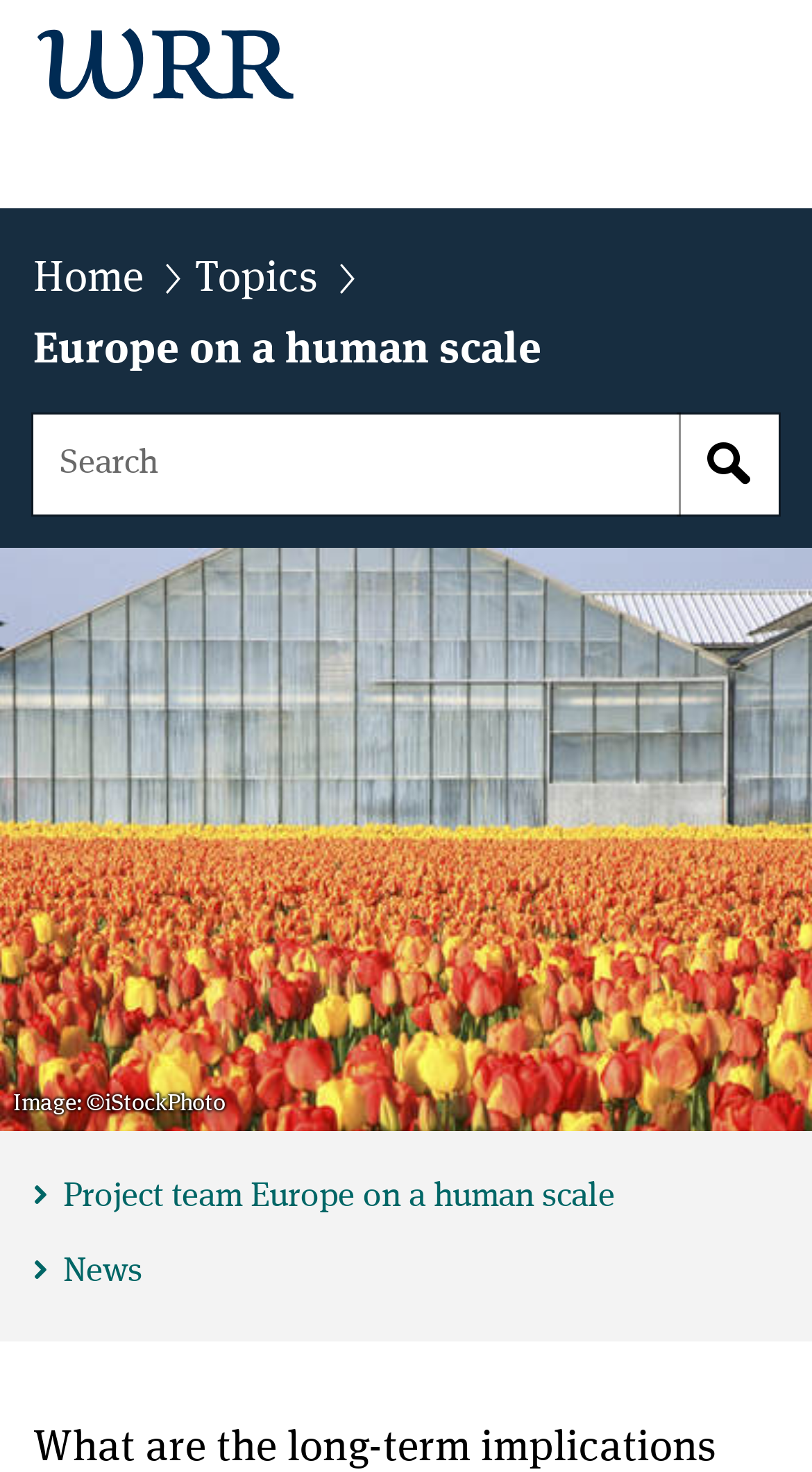Provide a brief response using a word or short phrase to this question:
What is the copyright information?

Image: iStockPhoto